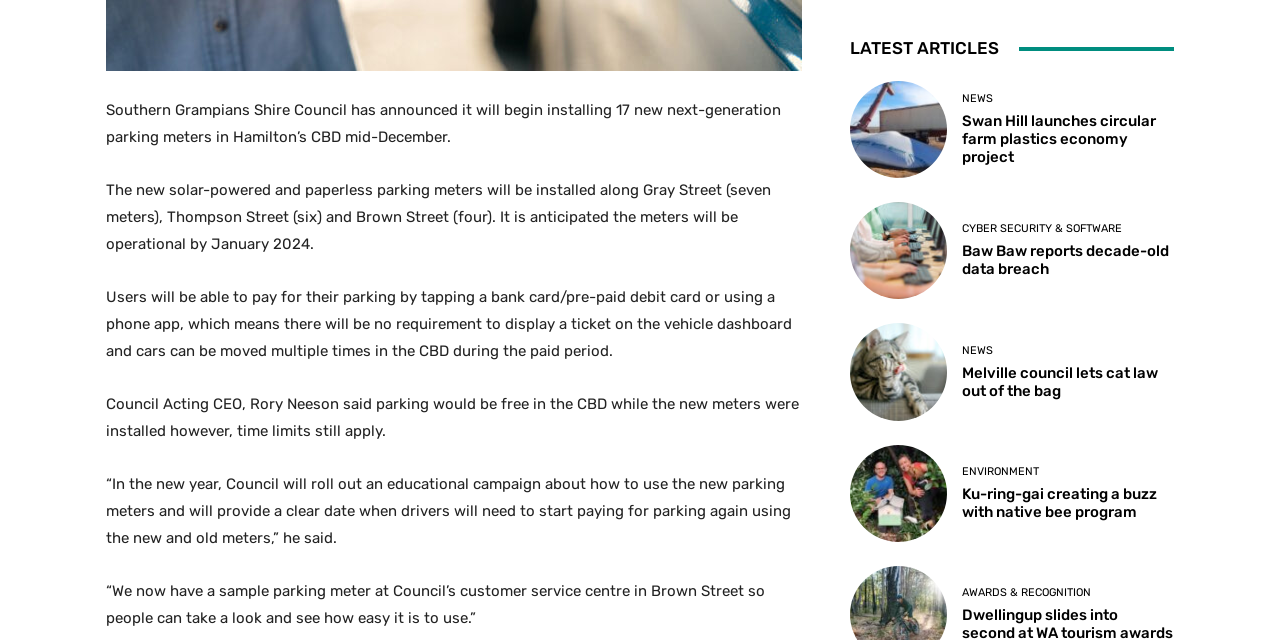Observe the image and answer the following question in detail: What is the location of the sample parking meter?

According to the StaticText element, a sample parking meter is available at Council's customer service centre in Brown Street, allowing people to take a look and see how easy it is to use.